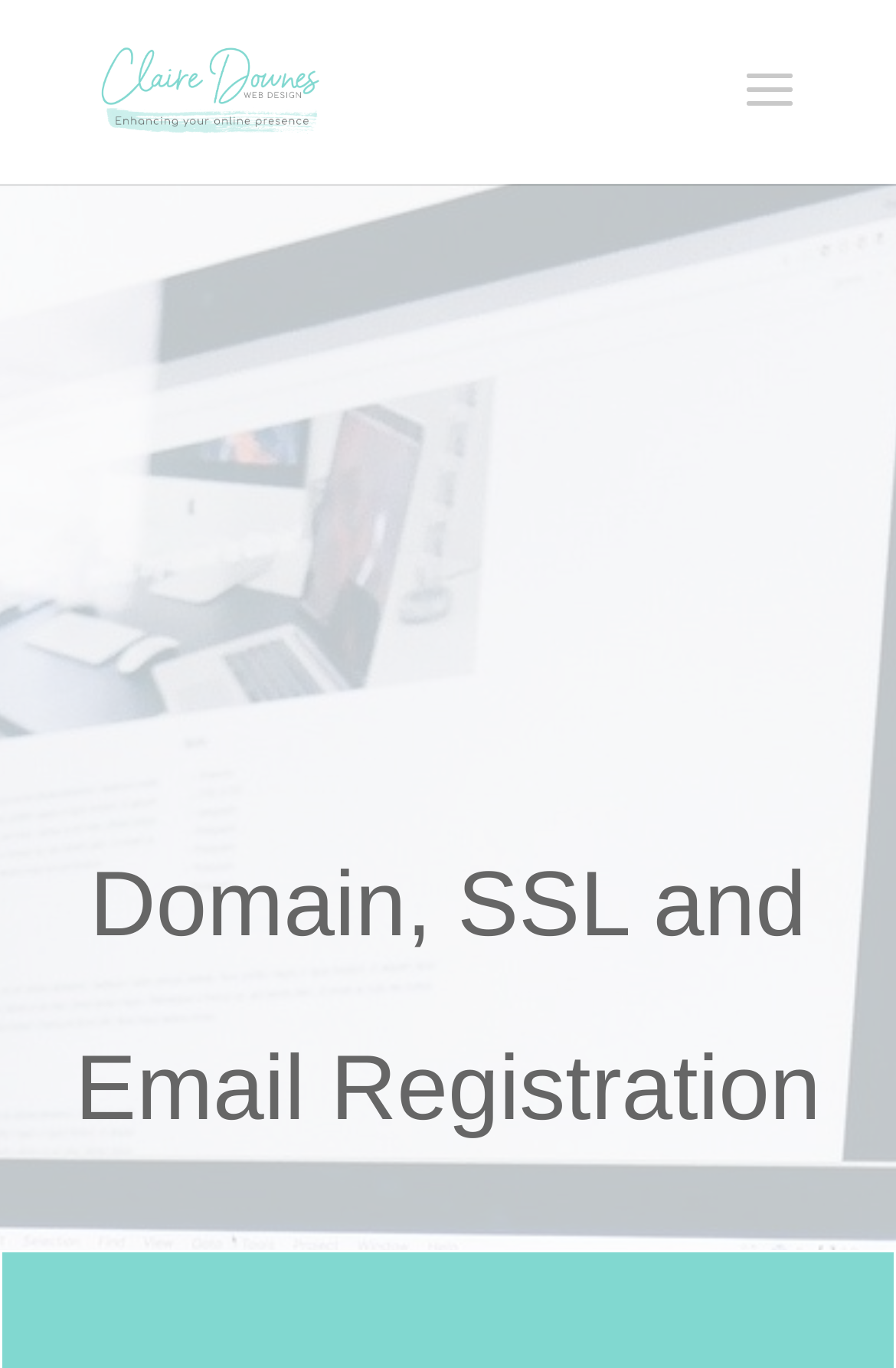Based on the element description alt="Claire Downes Web Design", identify the bounding box of the UI element in the given webpage screenshot. The coordinates should be in the format (top-left x, top-left y, bottom-right x, bottom-right y) and must be between 0 and 1.

[0.11, 0.048, 0.361, 0.08]